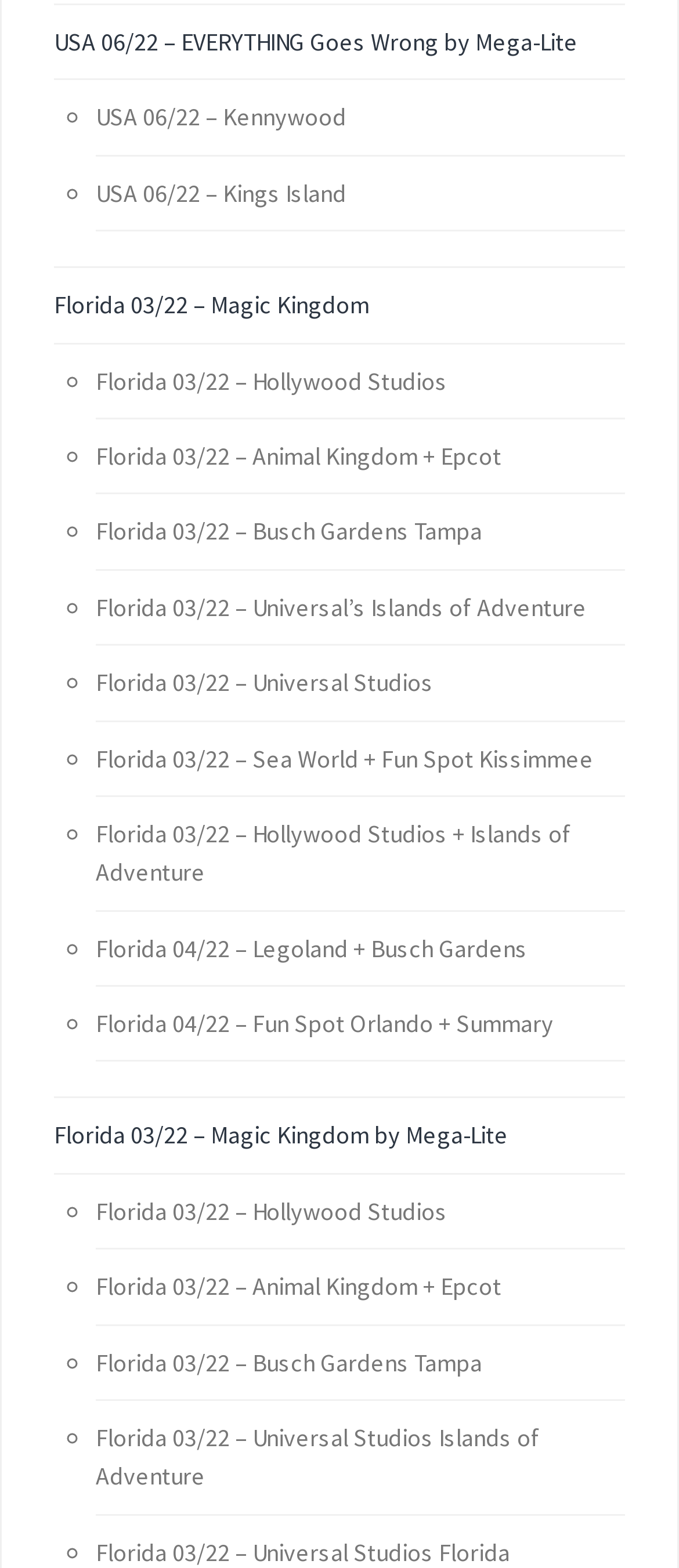Can you find the bounding box coordinates for the element to click on to achieve the instruction: "Visit Florida 03/22 – Magic Kingdom"?

[0.079, 0.184, 0.544, 0.204]